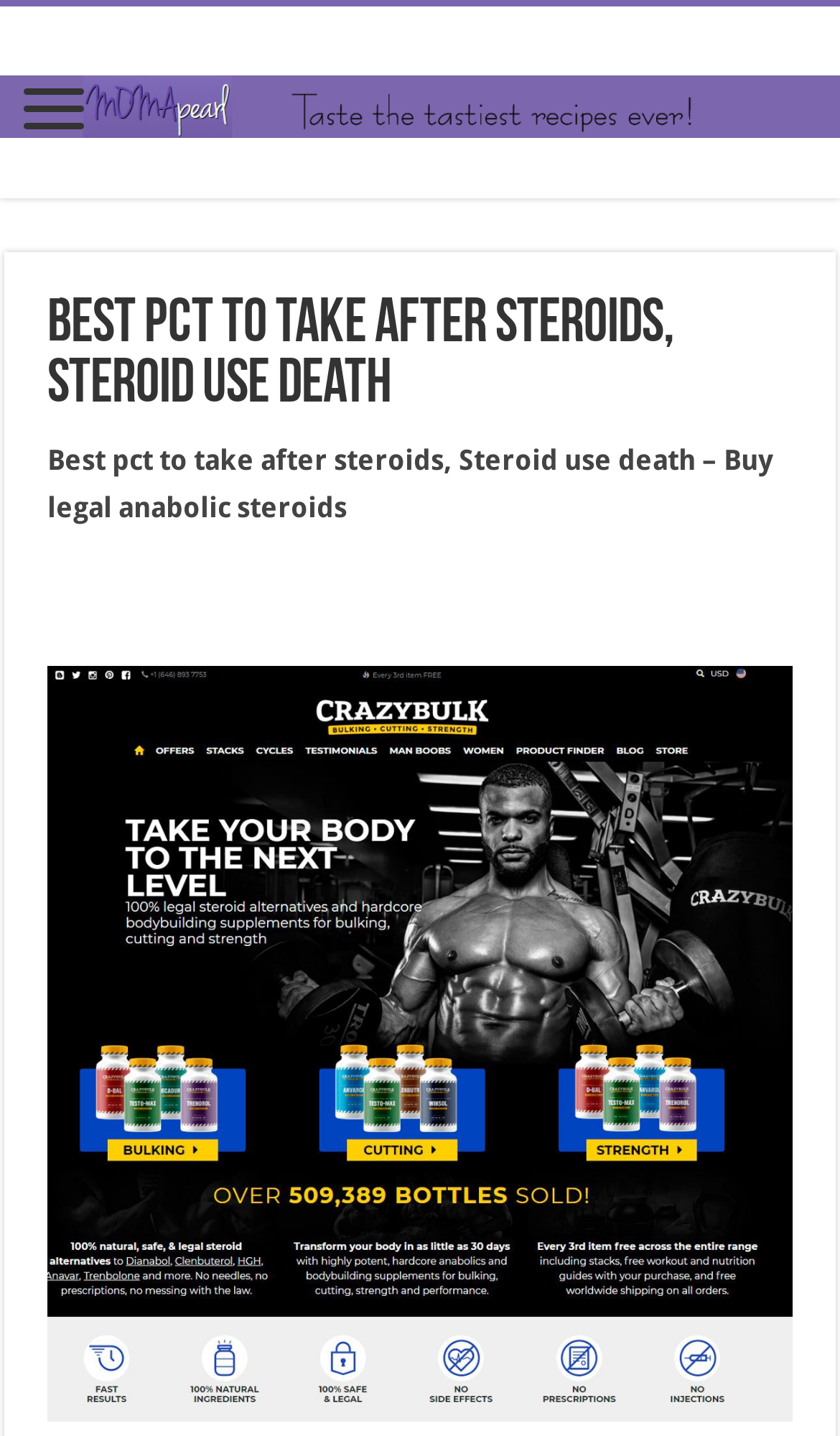Answer the question below with a single word or a brief phrase: 
How many links are there on the webpage?

4